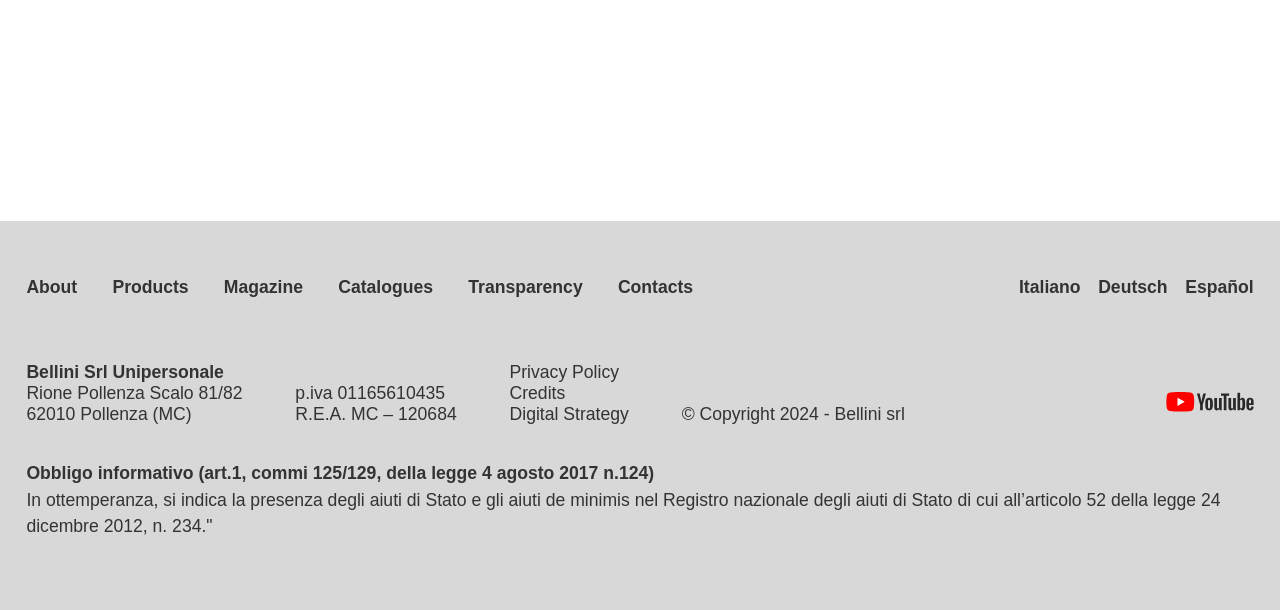Specify the bounding box coordinates of the region I need to click to perform the following instruction: "Check Contacts". The coordinates must be four float numbers in the range of 0 to 1, i.e., [left, top, right, bottom].

[0.483, 0.425, 0.555, 0.515]